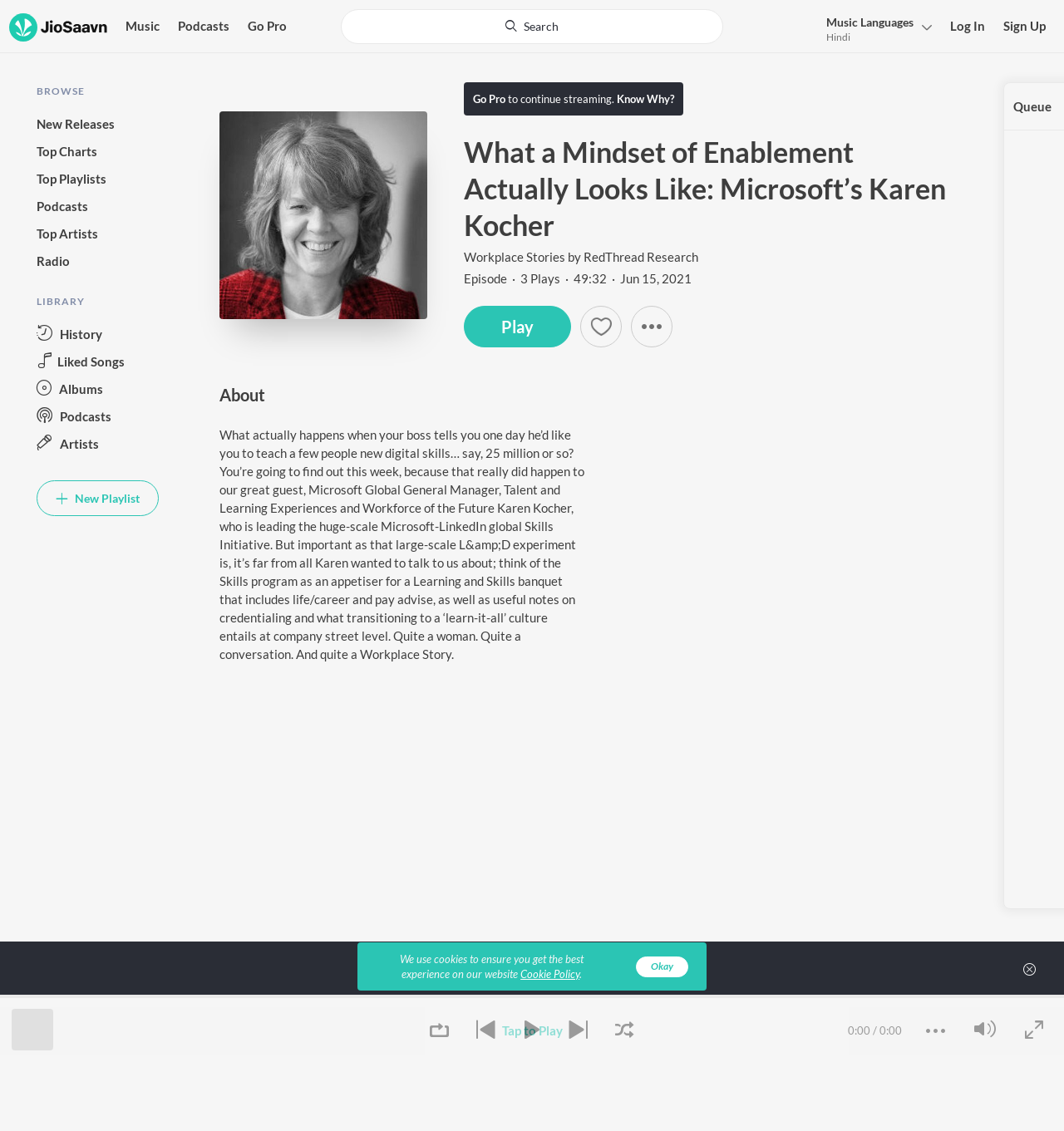Pinpoint the bounding box coordinates of the element to be clicked to execute the instruction: "Select the 'Hindi' language".

[0.777, 0.027, 0.799, 0.038]